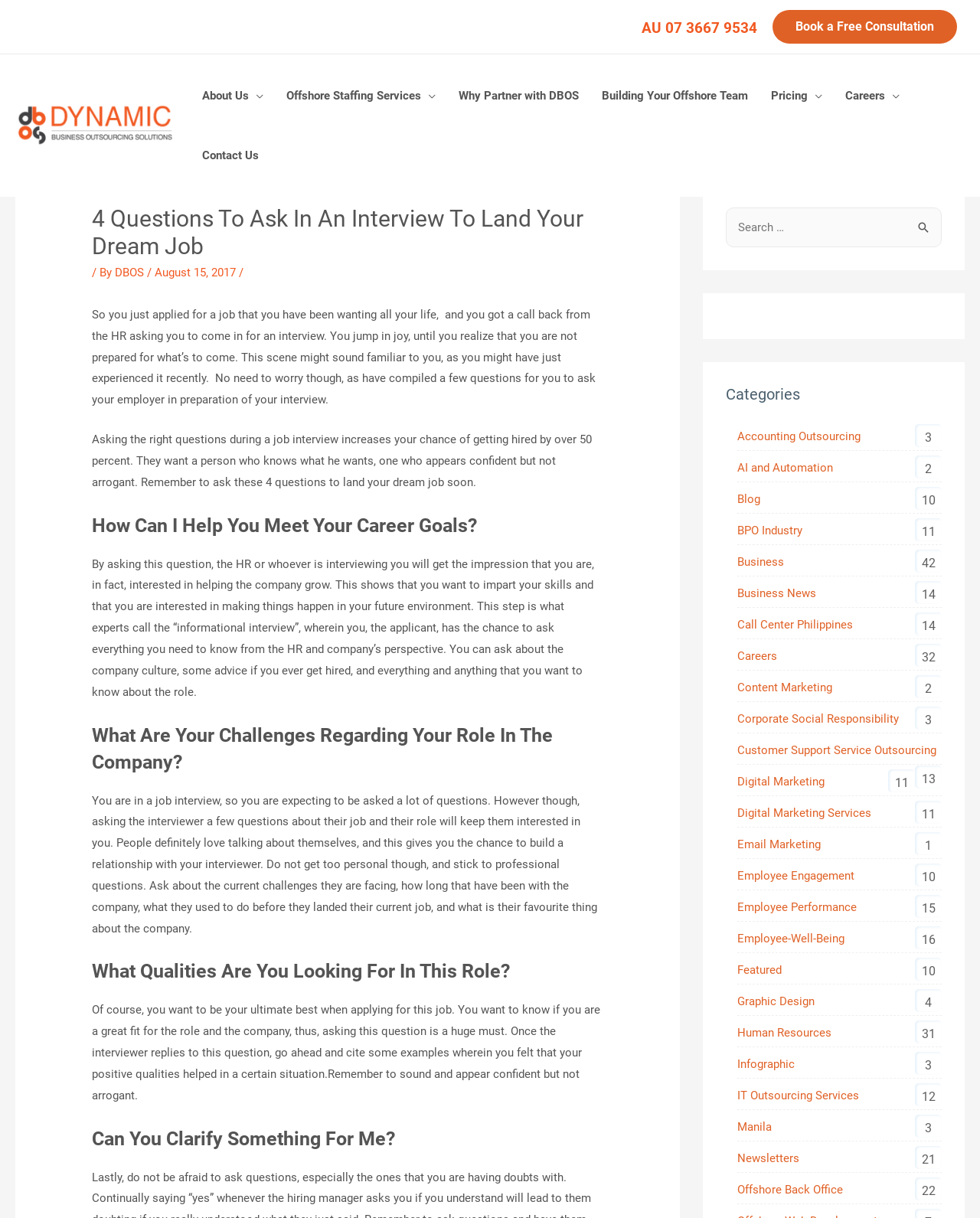Please pinpoint the bounding box coordinates for the region I should click to adhere to this instruction: "Click the 'Contact Us' link".

[0.195, 0.103, 0.276, 0.152]